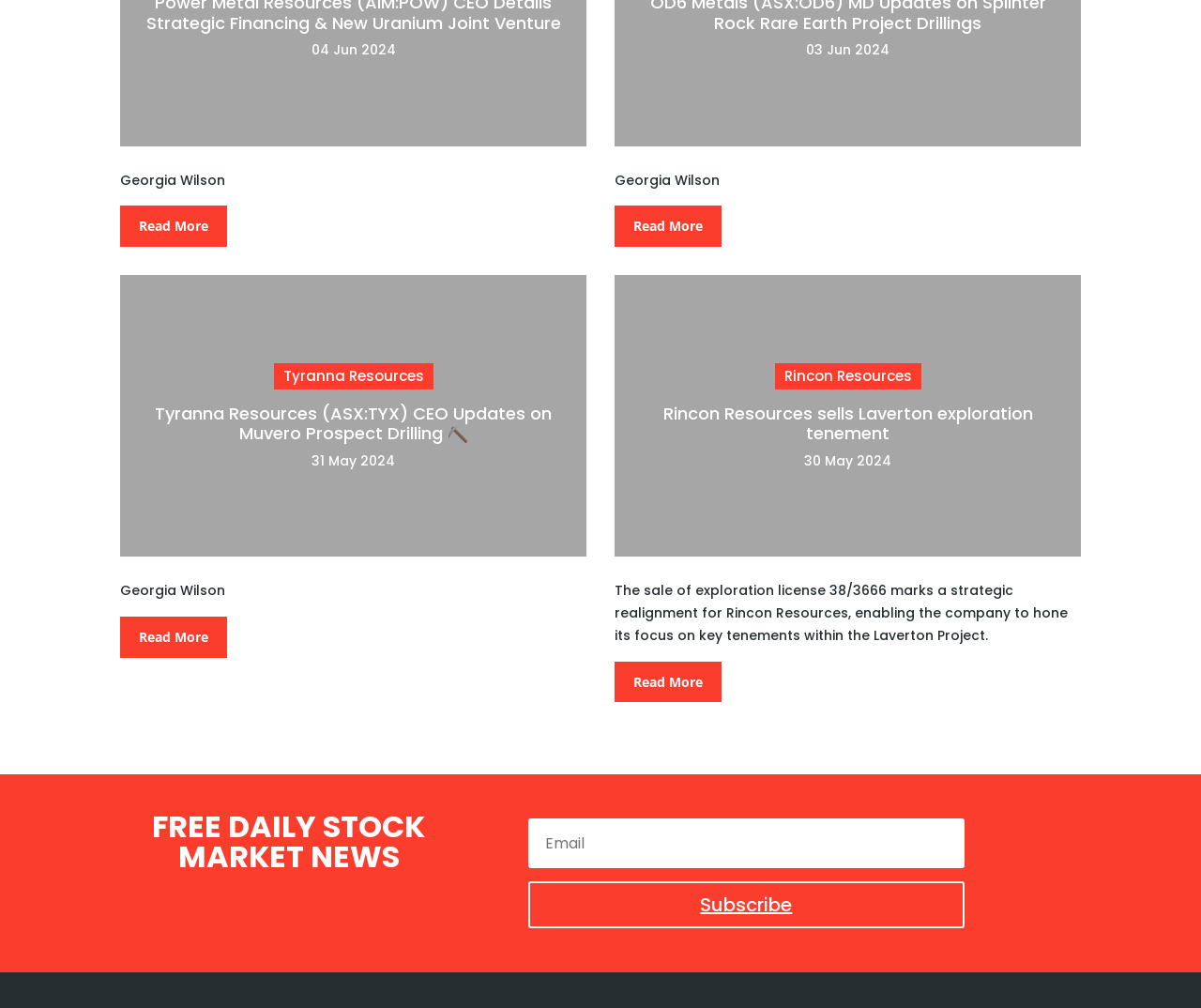Could you specify the bounding box coordinates for the clickable section to complete the following instruction: "Subscribe to daily stock market news"?

[0.44, 0.874, 0.803, 0.921]